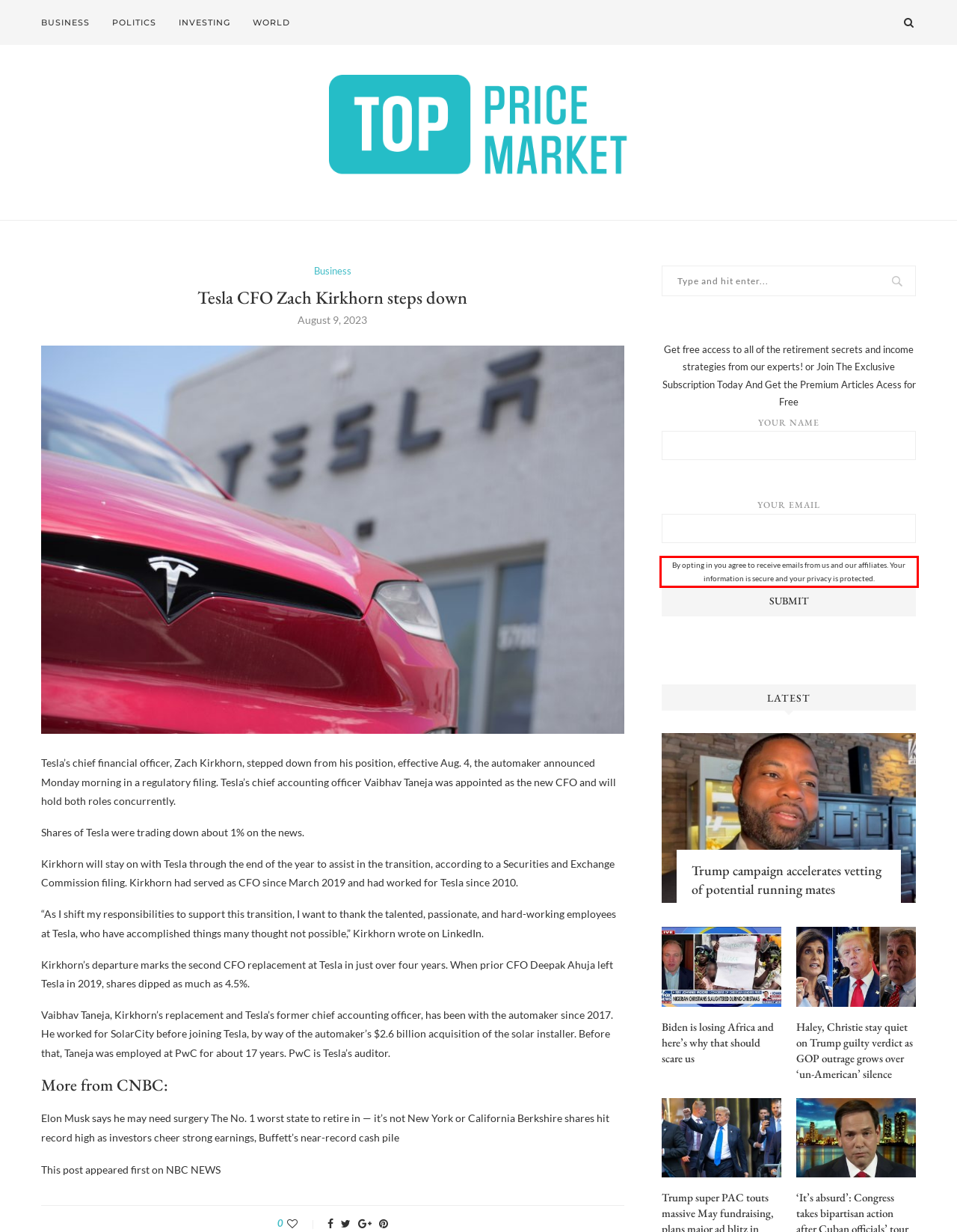There is a UI element on the webpage screenshot marked by a red bounding box. Extract and generate the text content from within this red box.

By opting in you agree to receive emails from us and our affiliates. Your information is secure and your privacy is protected.